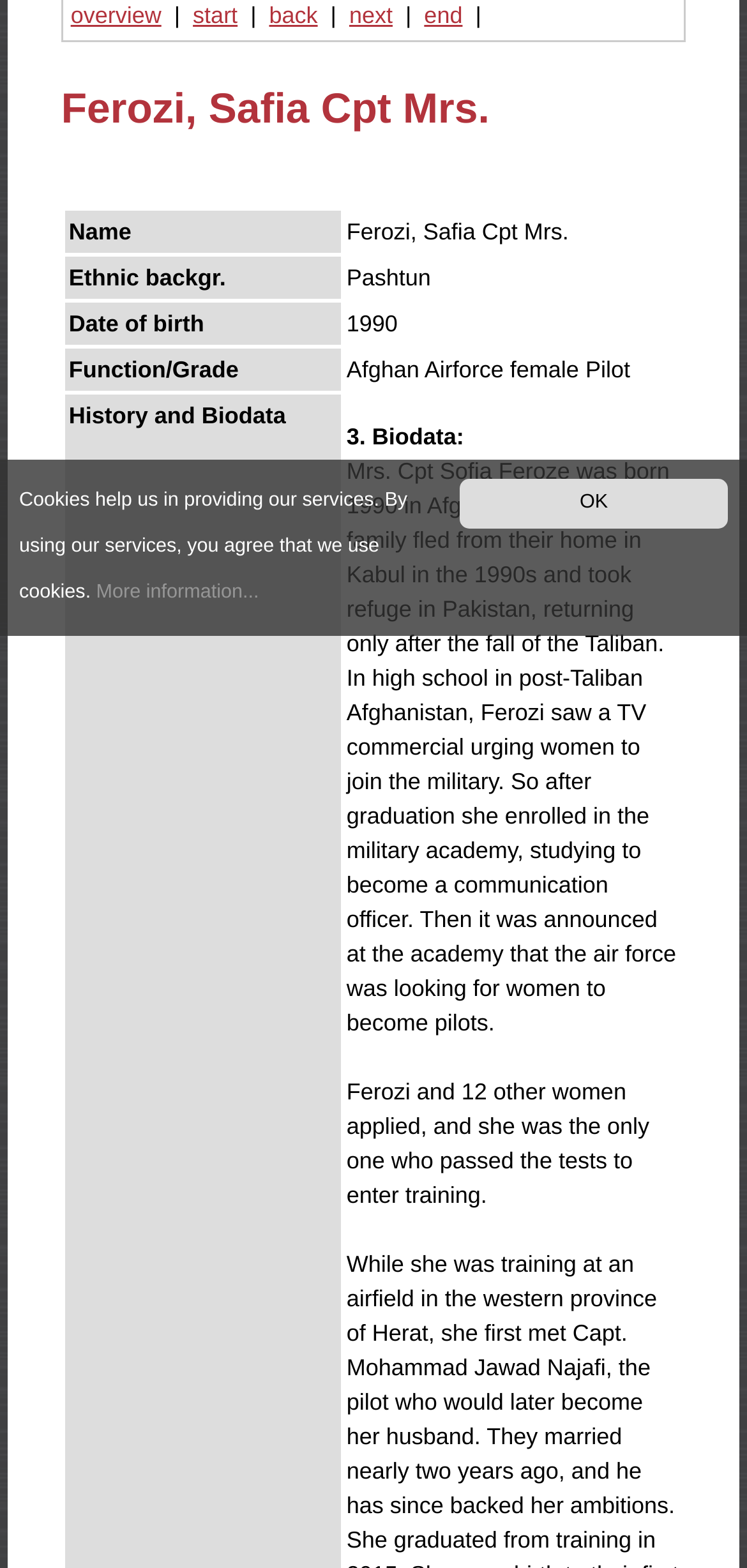Provide the bounding box coordinates of the UI element this sentence describes: "More information...".

[0.129, 0.371, 0.347, 0.385]